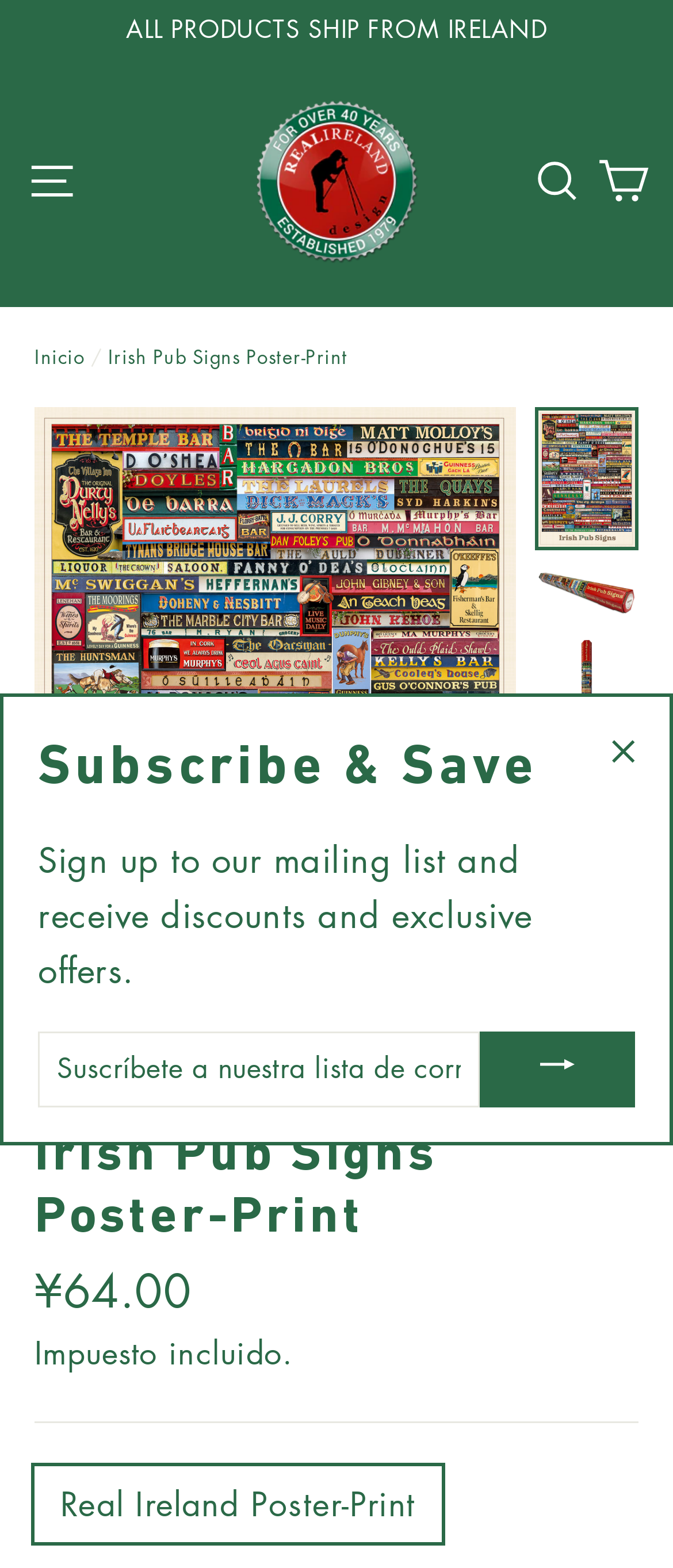Can you determine the bounding box coordinates of the area that needs to be clicked to fulfill the following instruction: "Close the subscription popup"?

[0.855, 0.444, 0.995, 0.51]